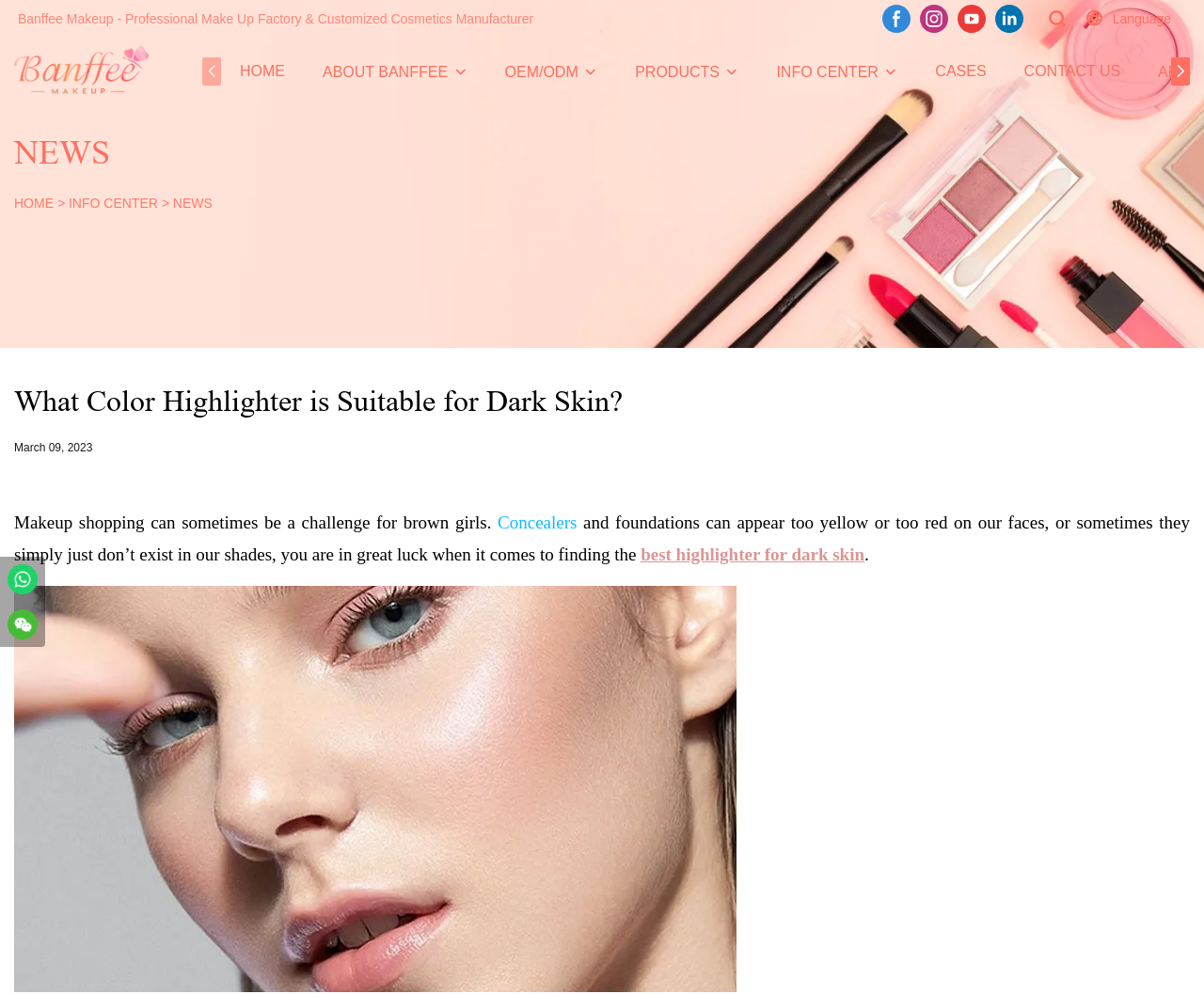What is the purpose of the image on this webpage?
Based on the screenshot, answer the question with a single word or phrase.

To illustrate the article